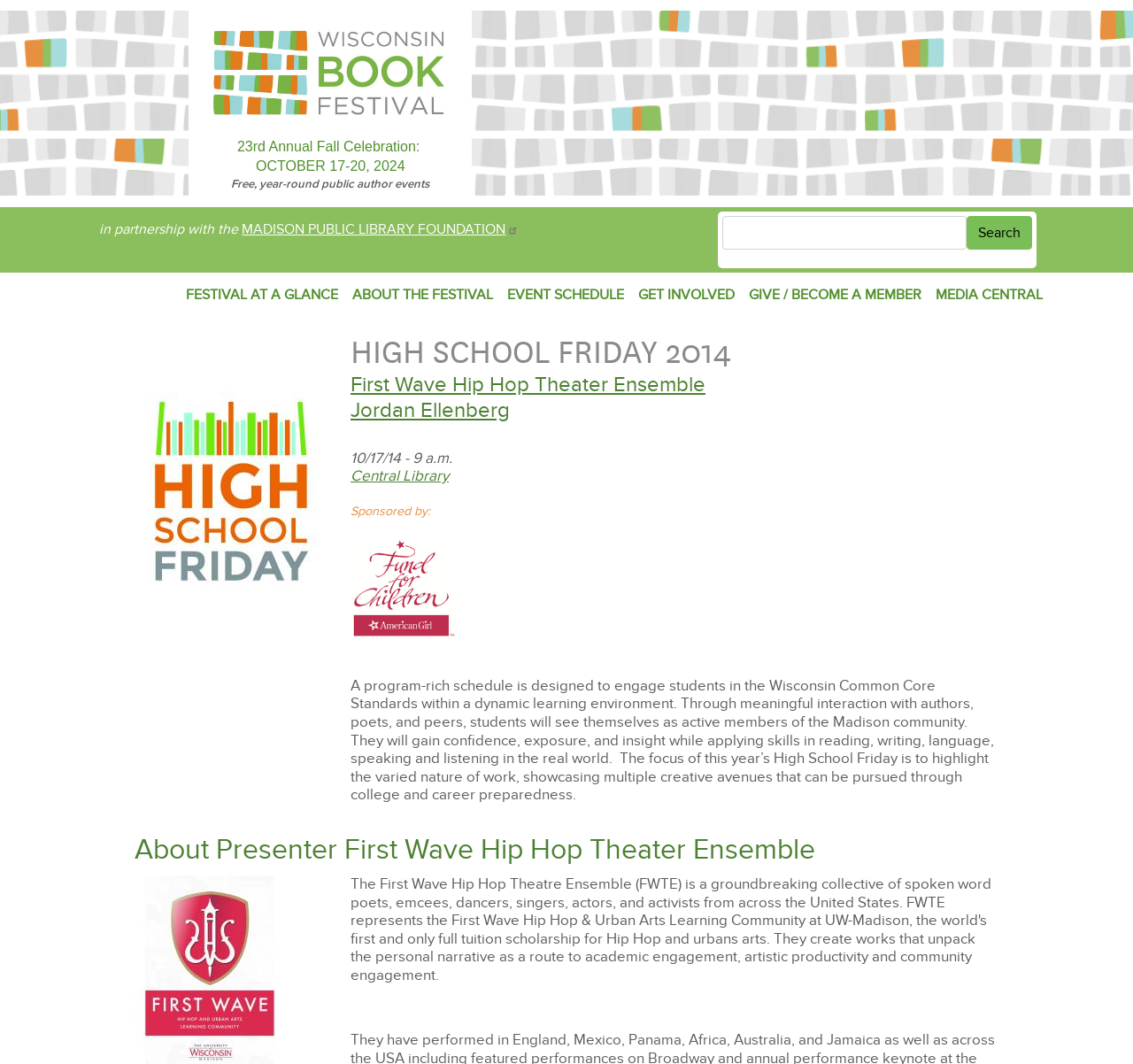What is the name of the library foundation partnering with the festival?
From the image, provide a succinct answer in one word or a short phrase.

MADISON PUBLIC LIBRARY FOUNDATION